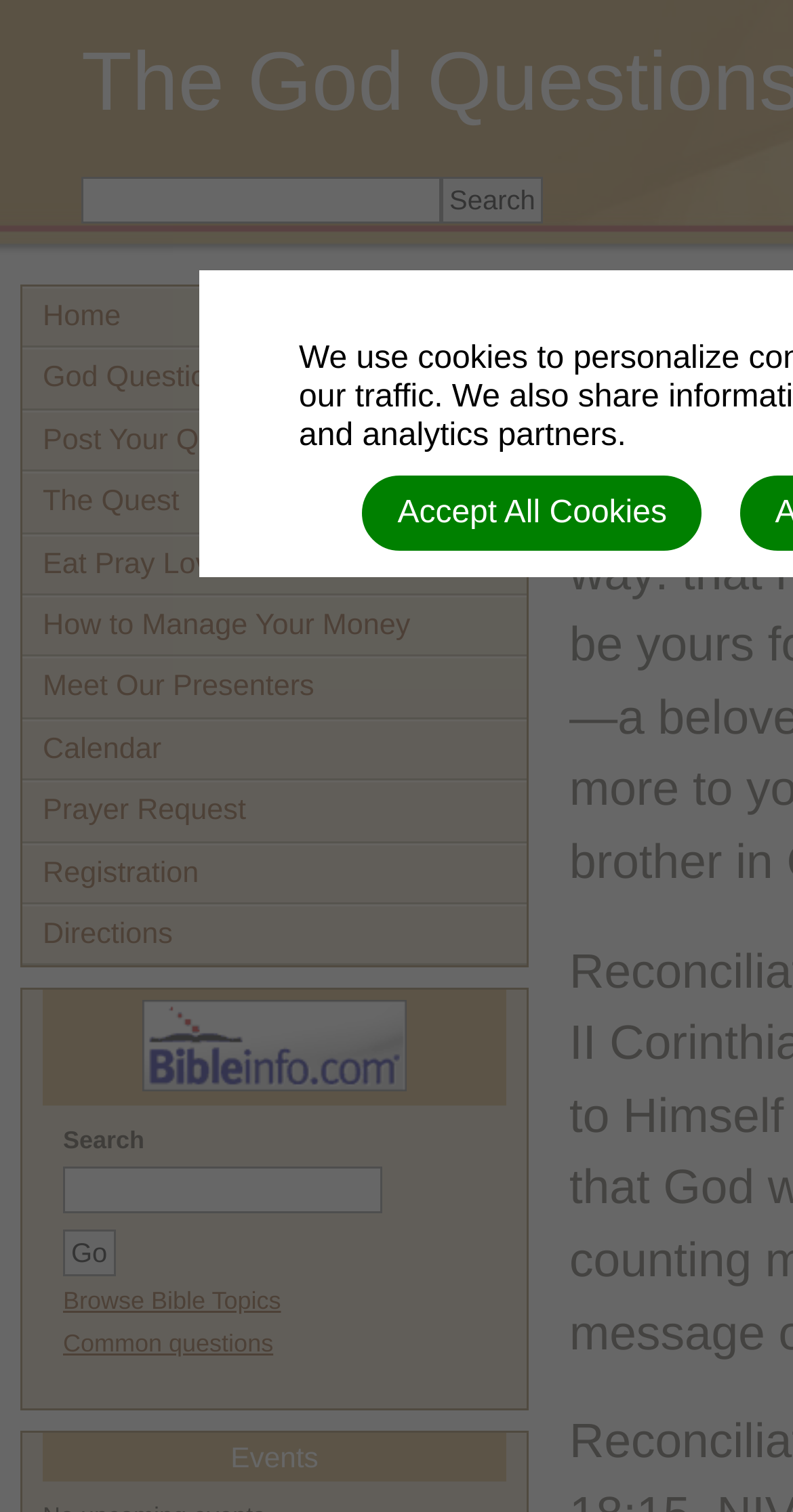Answer the following query concisely with a single word or phrase:
What is the purpose of the textbox below the 'Search' static text?

Enter search query